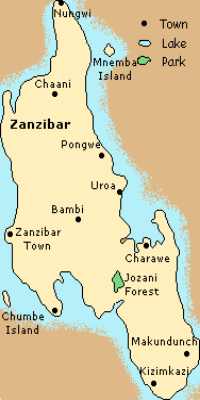Using the details from the image, please elaborate on the following question: What is the capital of Zanzibar?

The map marks the capital of Zanzibar as Zanzibar Town, which is one of the notable locations indicated on the map.